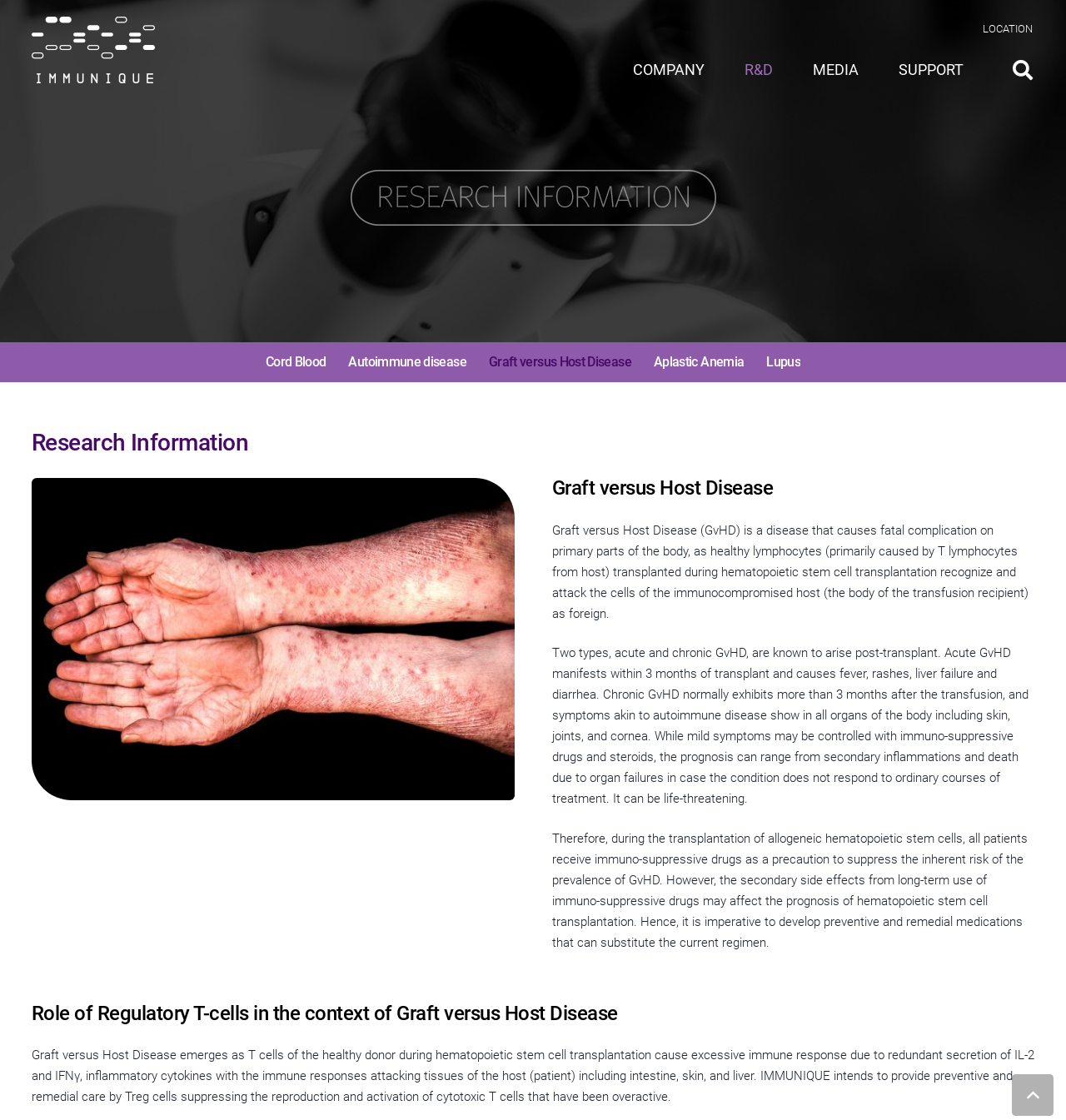Determine the bounding box for the described HTML element: "Cord Blood". Ensure the coordinates are four float numbers between 0 and 1 in the format [left, top, right, bottom].

[0.249, 0.316, 0.306, 0.33]